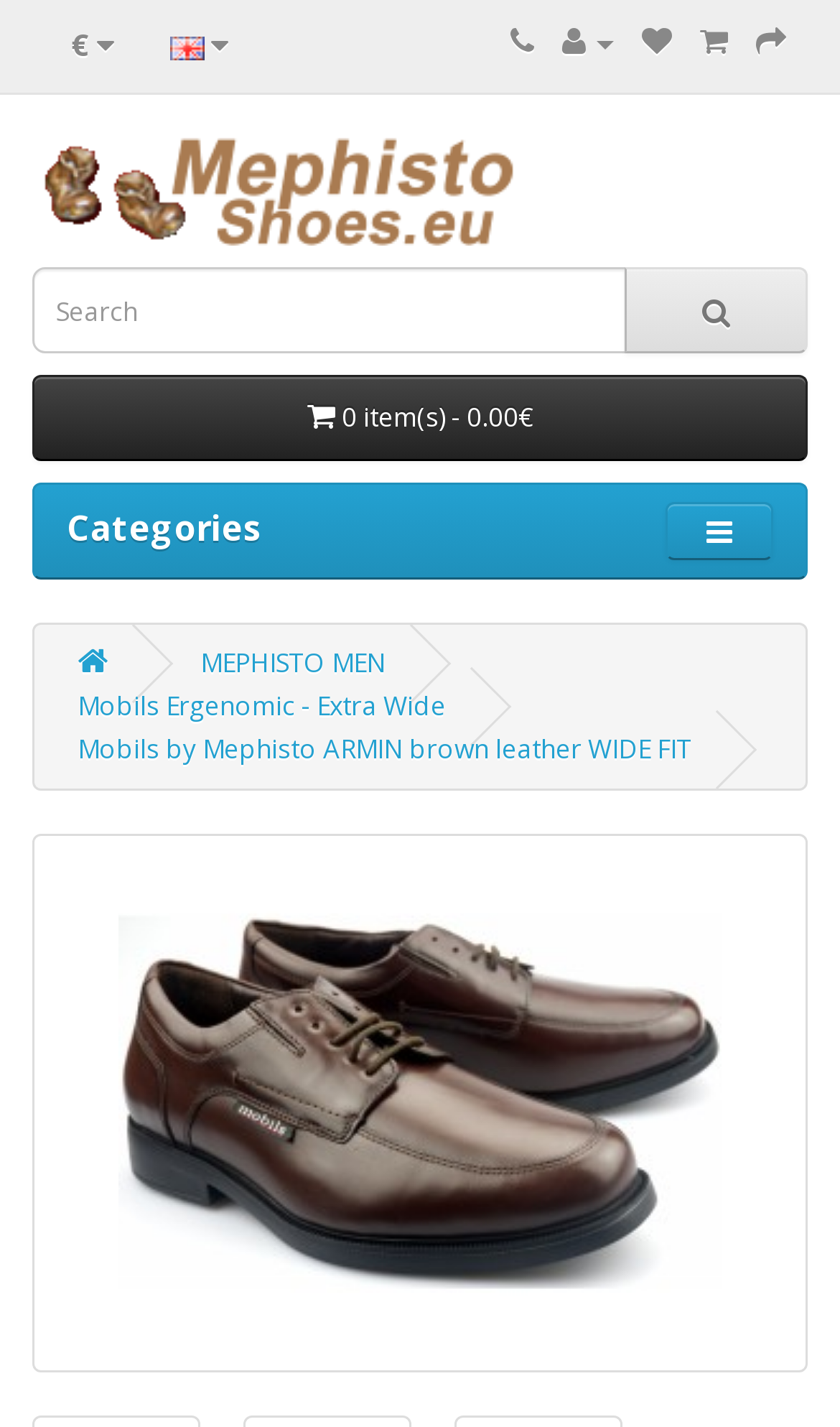Highlight the bounding box coordinates of the region I should click on to meet the following instruction: "View product details".

[0.092, 0.512, 0.823, 0.538]